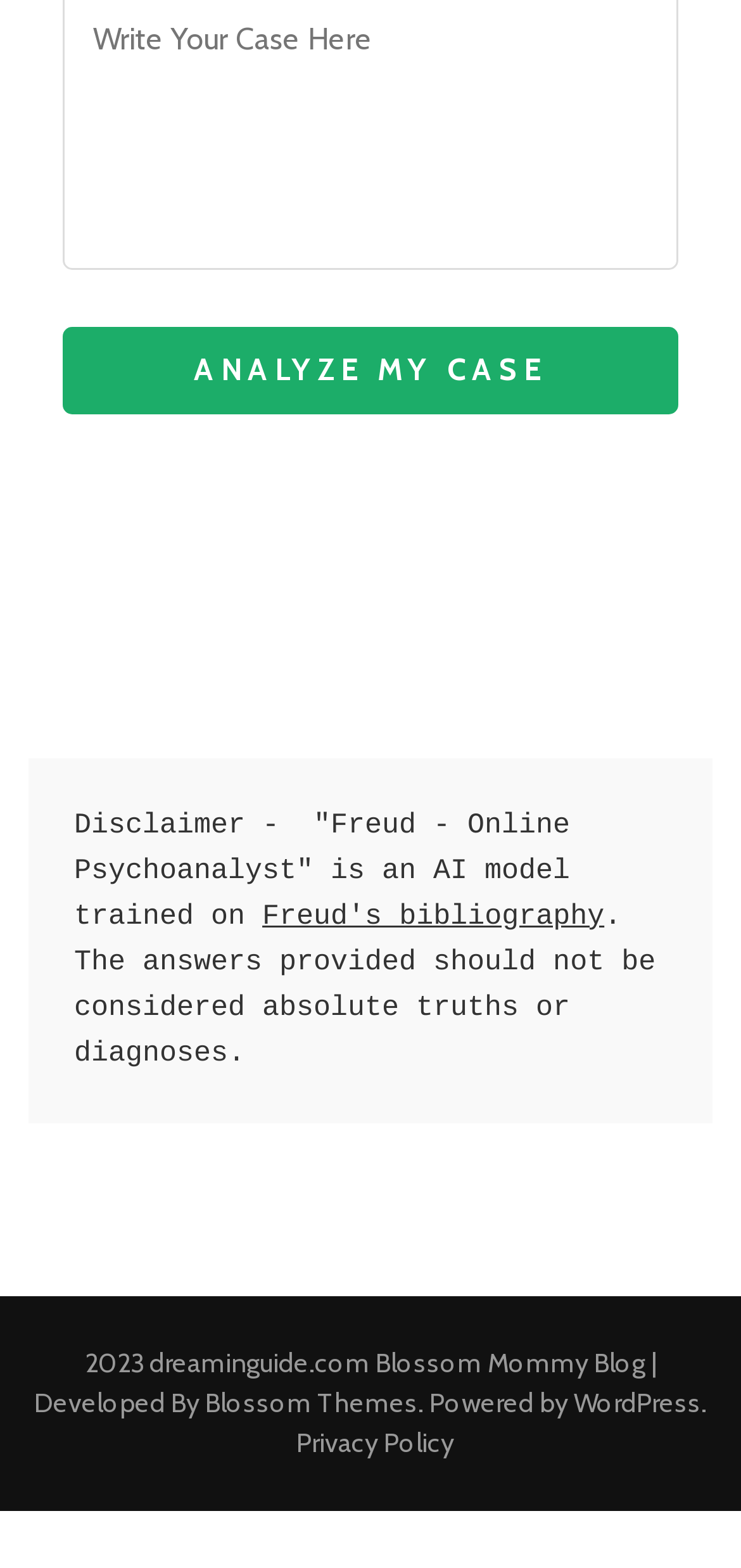What is the content management system used by the website?
Please give a detailed and thorough answer to the question, covering all relevant points.

The footer section of the webpage displays the text '. Powered by WordPress', which suggests that WordPress is the content management system used by the website.